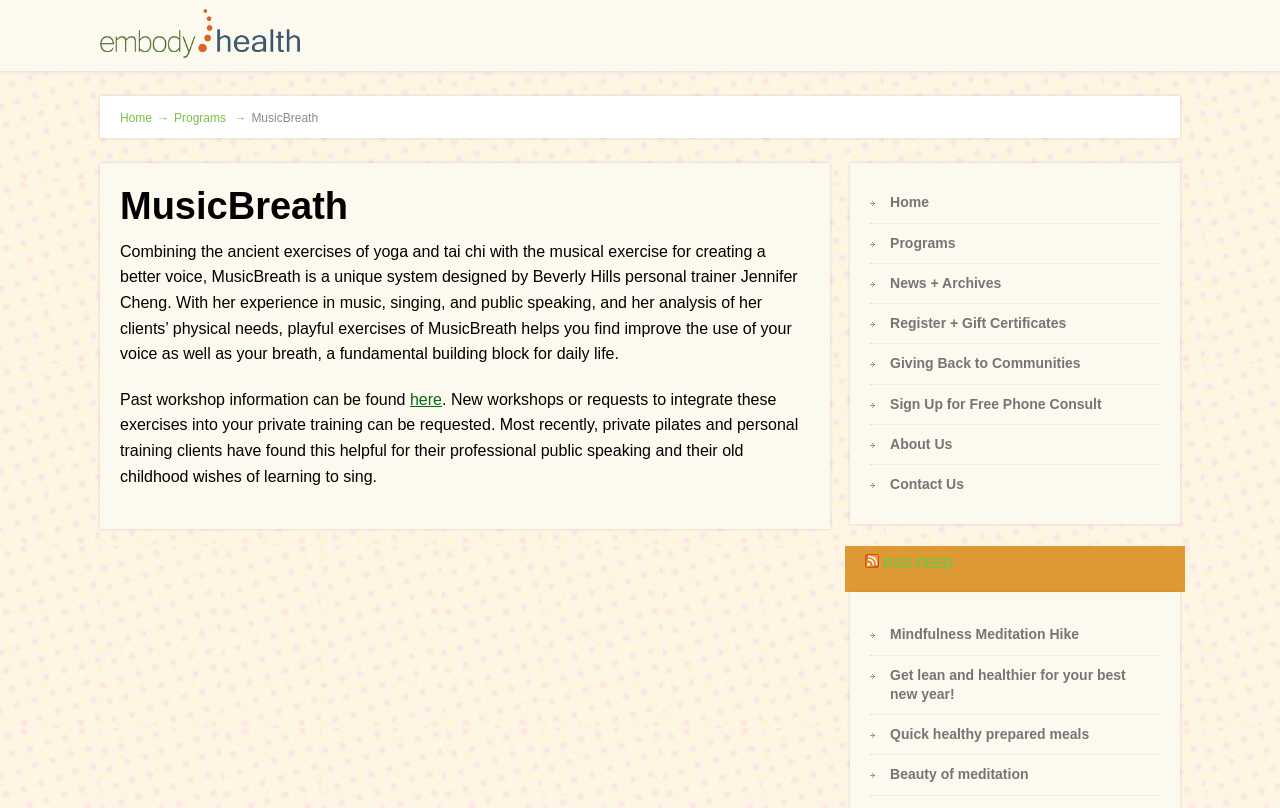Please identify the bounding box coordinates of the element on the webpage that should be clicked to follow this instruction: "Click on the 'Embody Health' link". The bounding box coordinates should be given as four float numbers between 0 and 1, formatted as [left, top, right, bottom].

[0.078, 0.055, 0.235, 0.076]